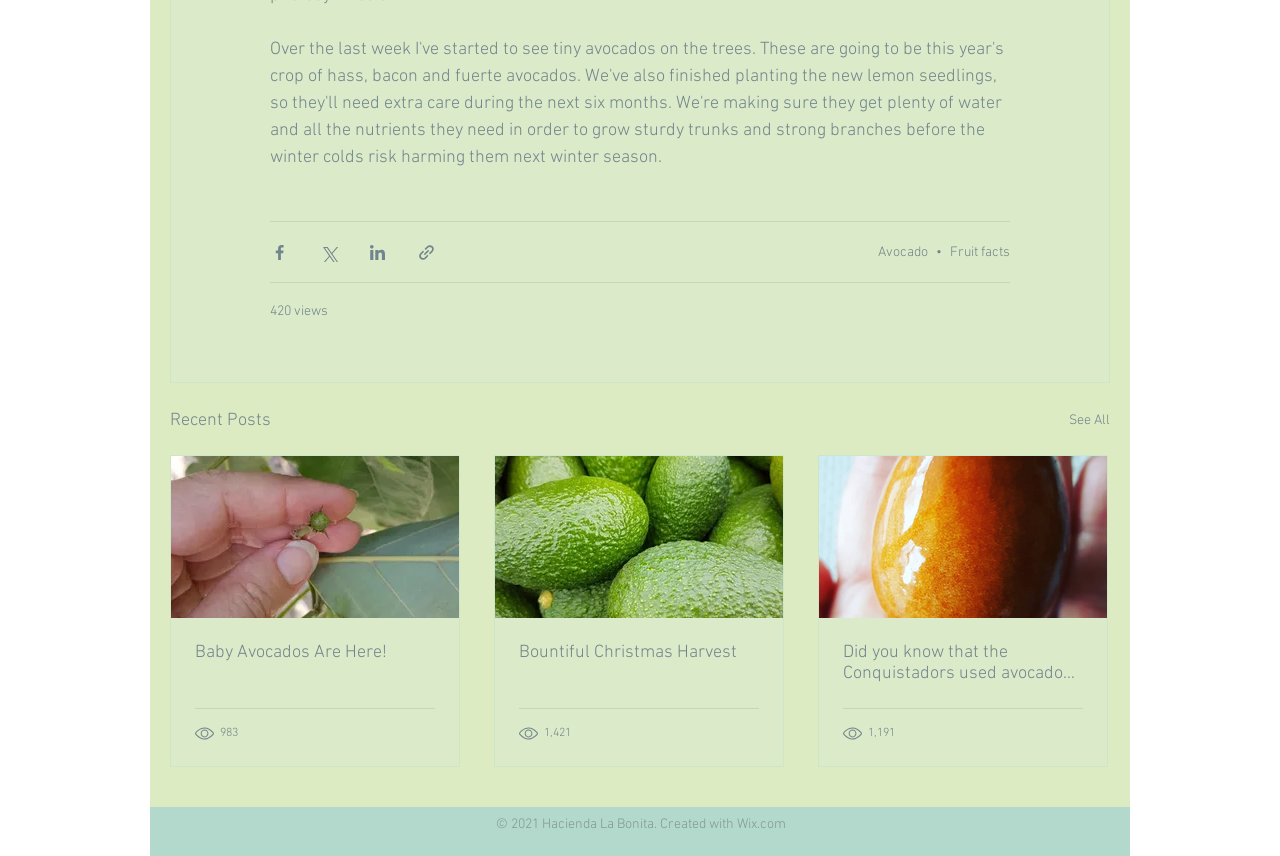What is the function of the 'See All' link?
Based on the visual information, provide a detailed and comprehensive answer.

The 'See All' link is likely used to view more posts beyond the ones currently listed on the webpage, possibly leading to a page with a full list of recent posts.